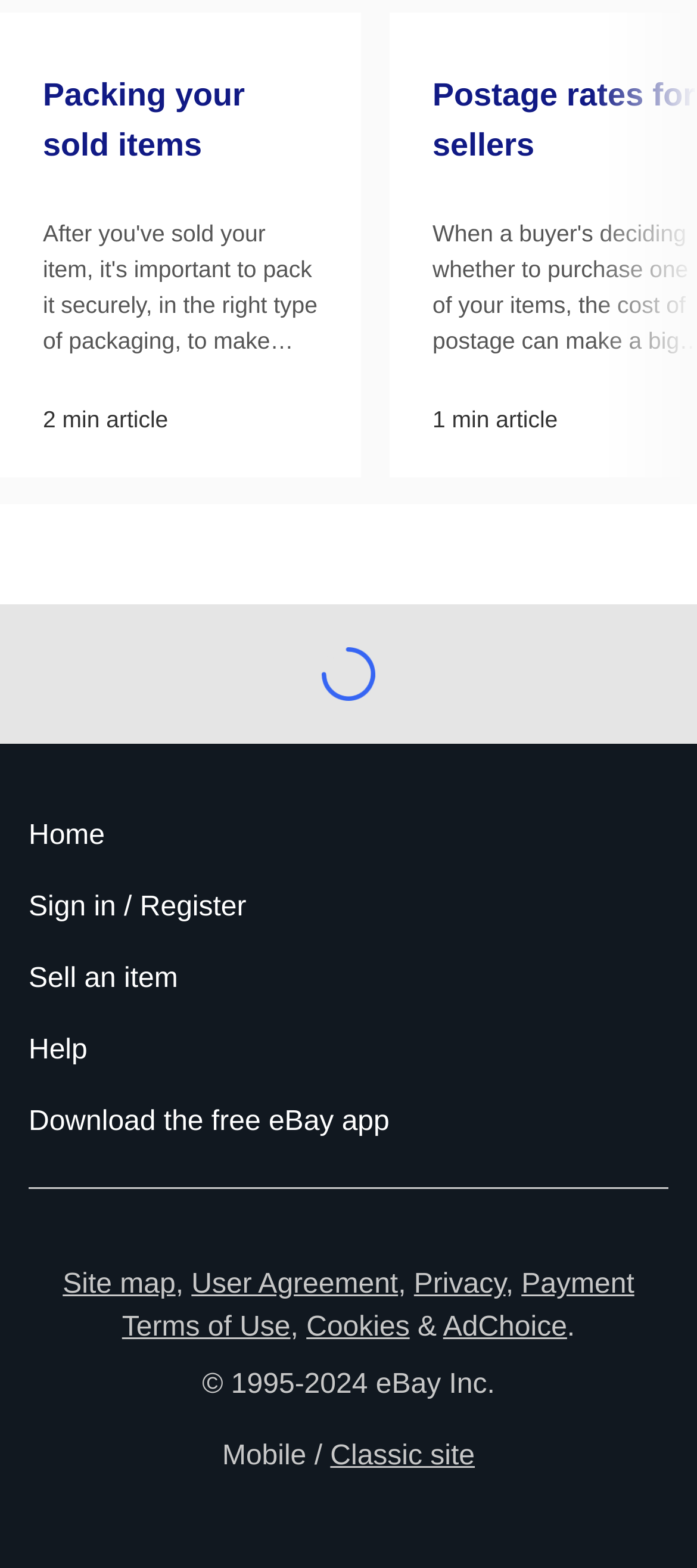Please predict the bounding box coordinates of the element's region where a click is necessary to complete the following instruction: "Sign in or register". The coordinates should be represented by four float numbers between 0 and 1, i.e., [left, top, right, bottom].

[0.041, 0.557, 0.959, 0.602]